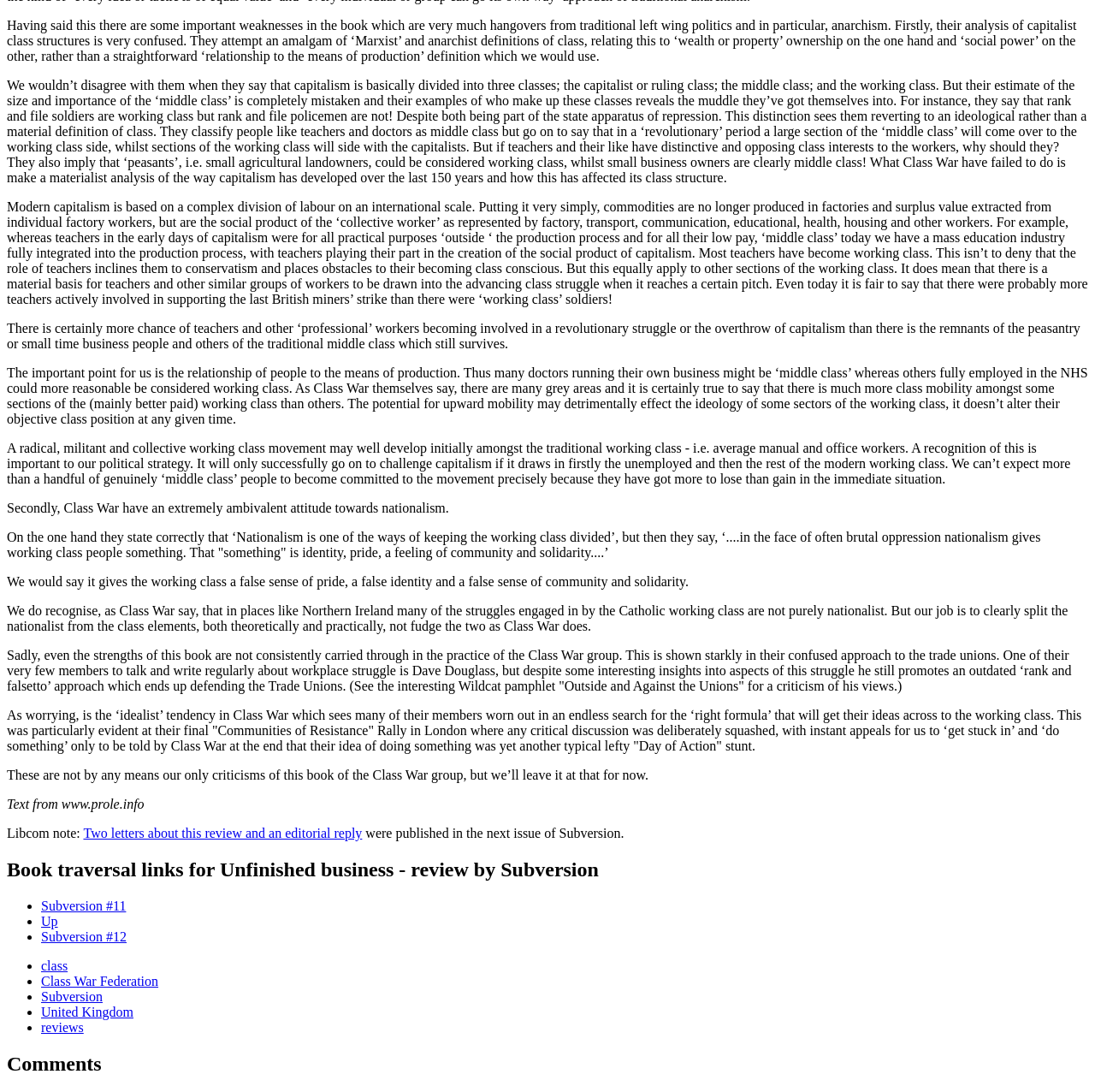Provide the bounding box coordinates of the area you need to click to execute the following instruction: "View the comments".

[0.006, 0.964, 0.994, 0.985]